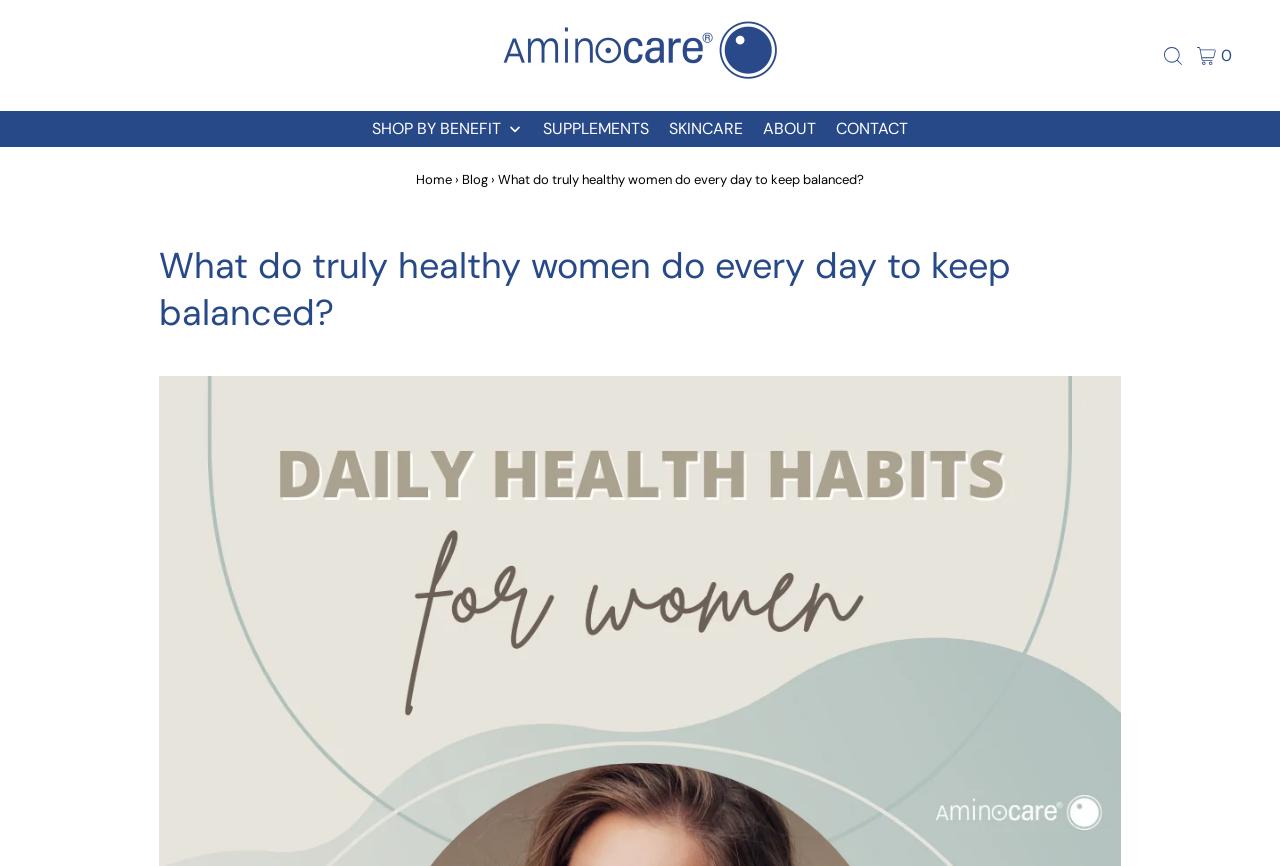Reply to the question below using a single word or brief phrase:
What is the topic of the blog post?

Healthy women